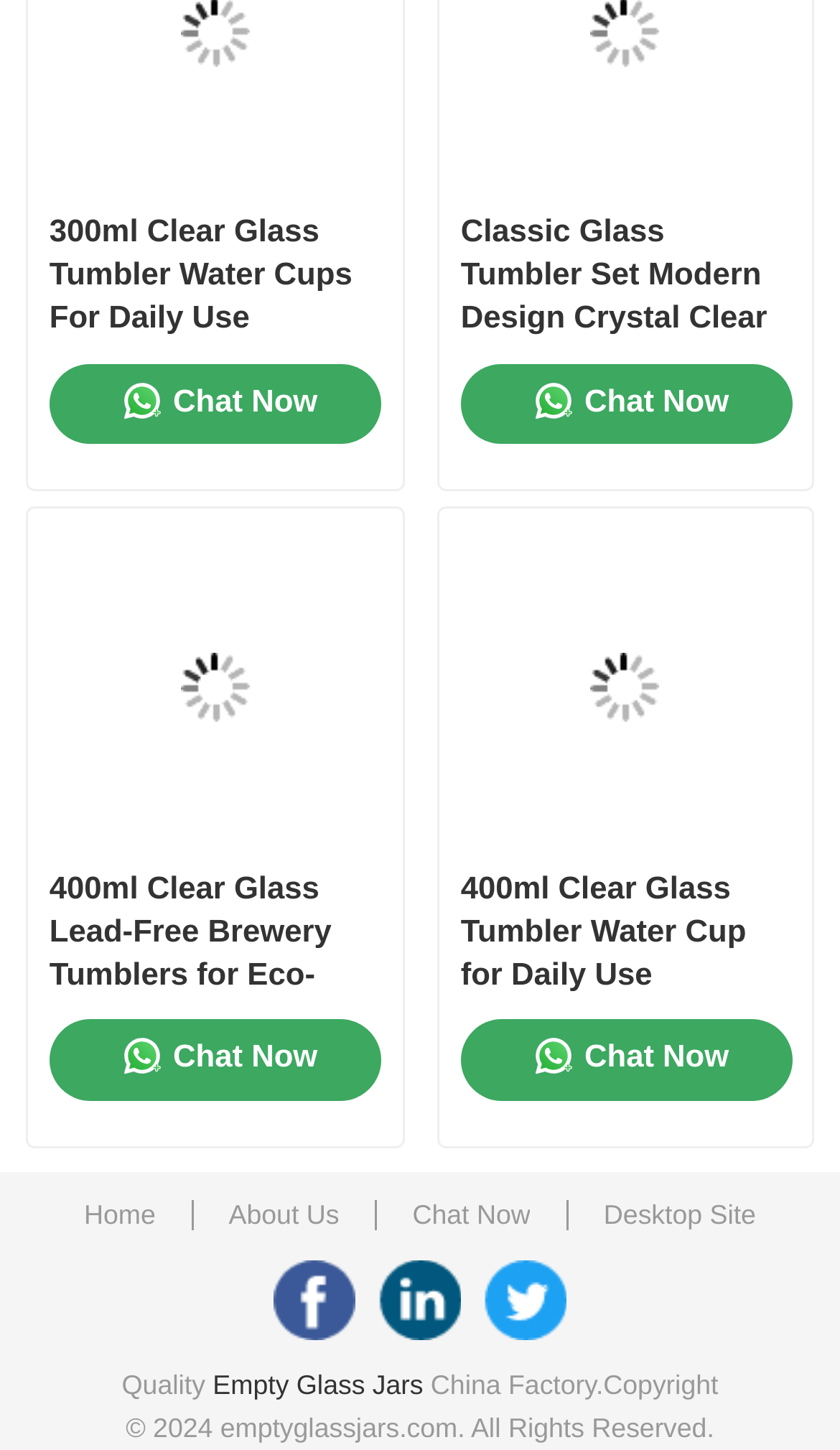Select the bounding box coordinates of the element I need to click to carry out the following instruction: "View the '300ml Clear Glass Tumbler Water Cups For Daily Use' product".

[0.059, 0.145, 0.452, 0.235]